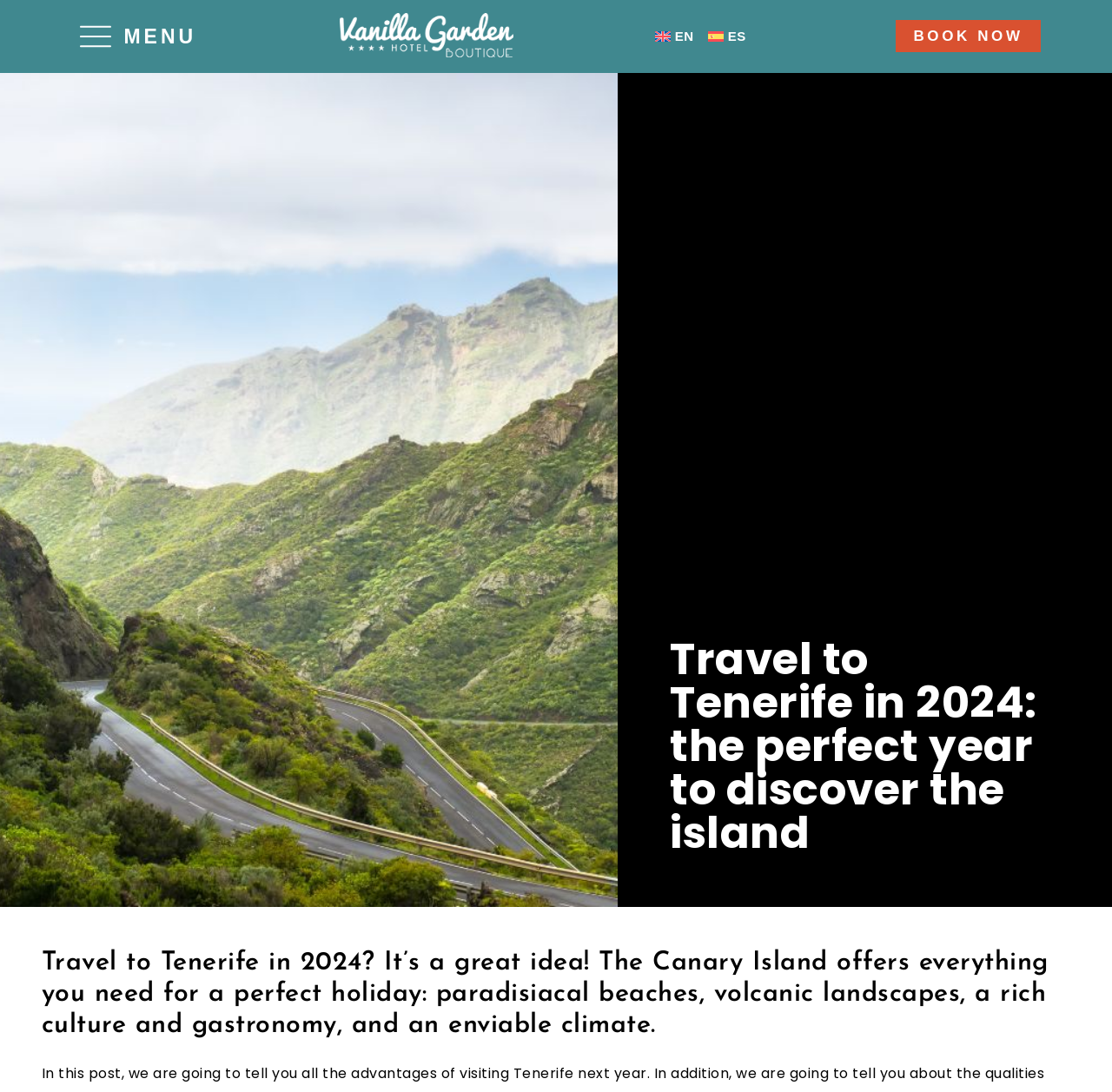What is the position of the 'es ES' language option?
Using the information from the image, give a concise answer in one word or a short phrase.

Right of 'en EN'